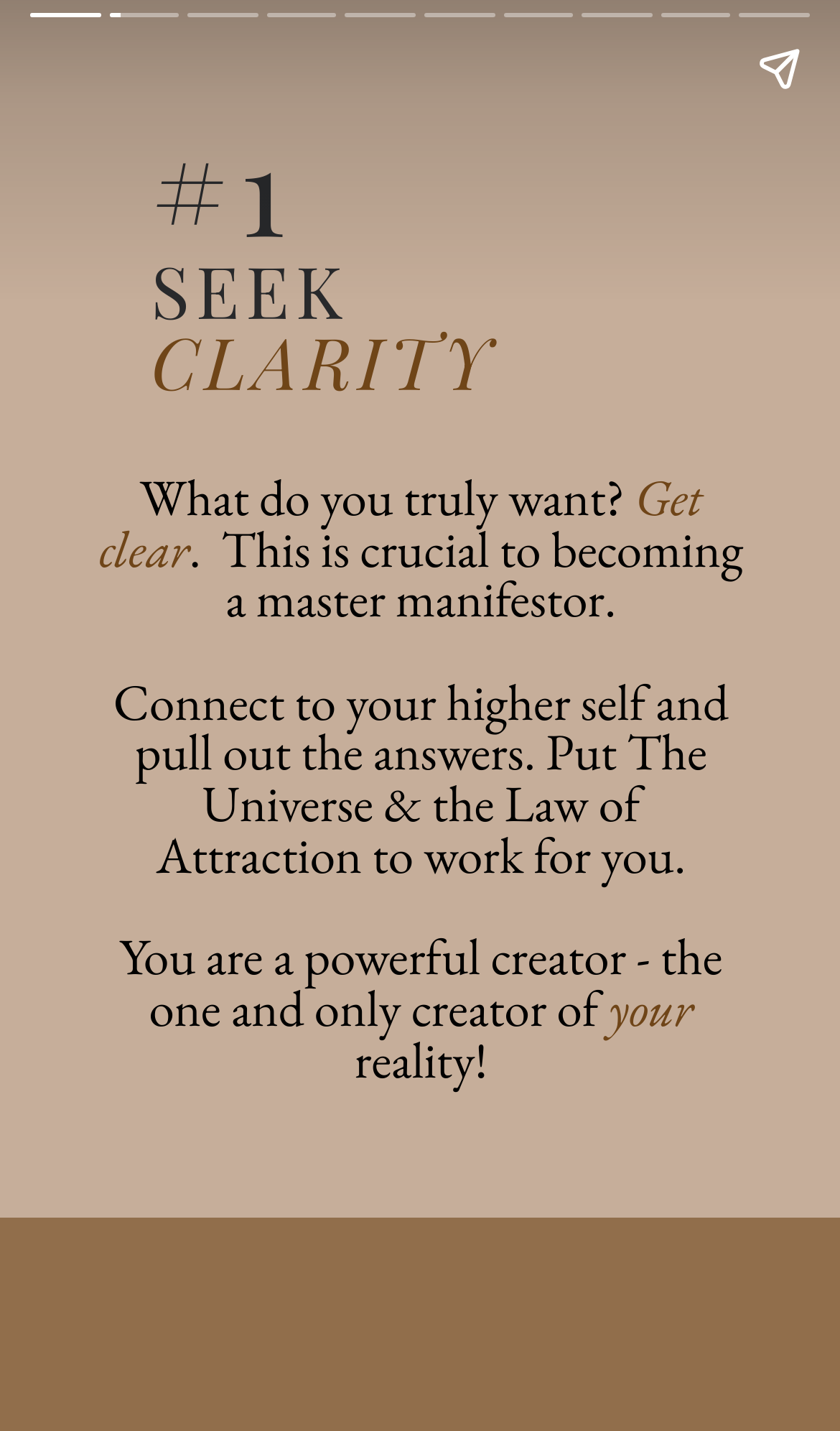Given the element description: "aria-label="Share story"", predict the bounding box coordinates of this UI element. The coordinates must be four float numbers between 0 and 1, given as [left, top, right, bottom].

[0.867, 0.012, 0.99, 0.084]